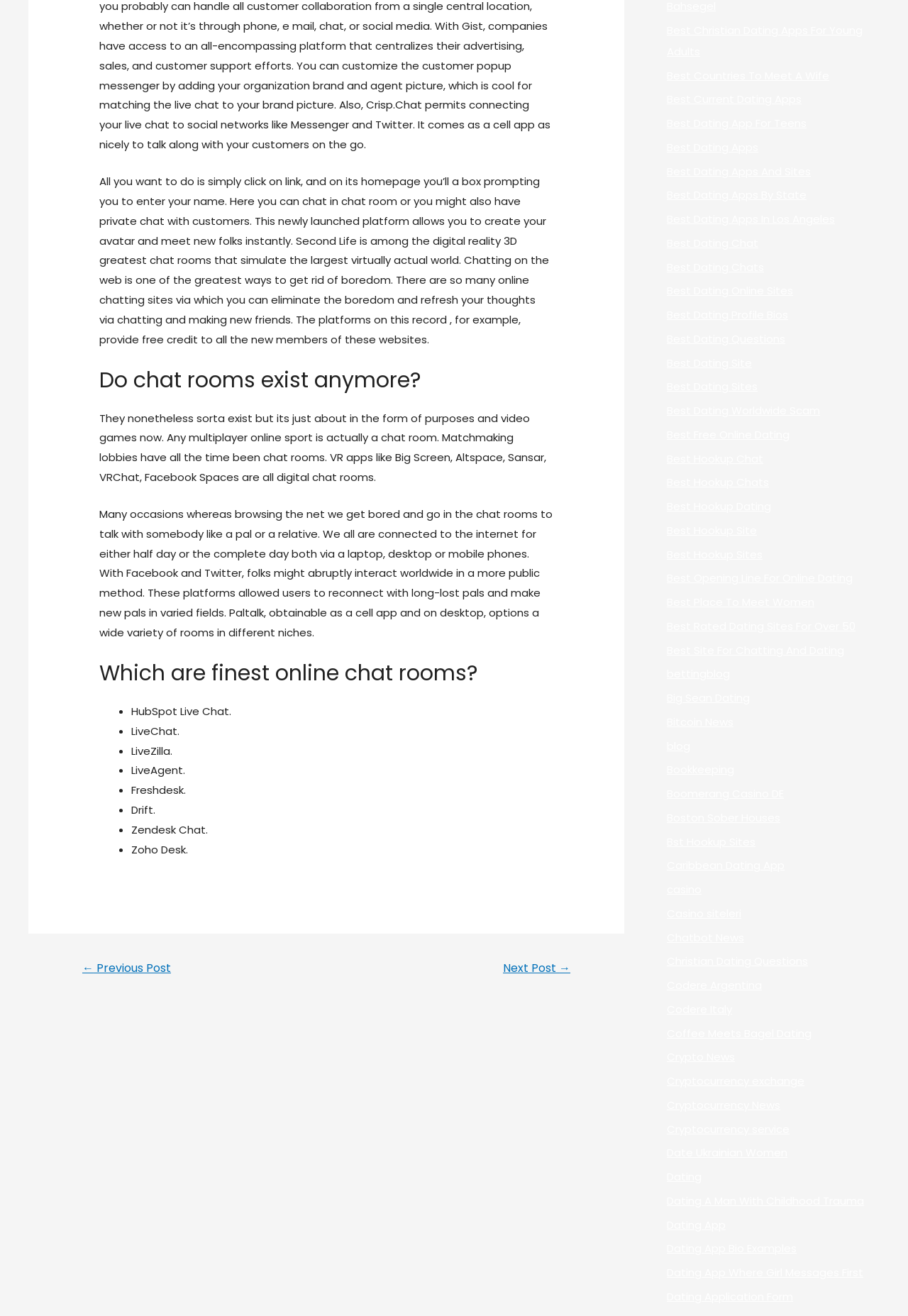What is the purpose of Paltalk?
Examine the webpage screenshot and provide an in-depth answer to the question.

According to the text, Paltalk is a platform that features a wide variety of rooms in different niches, allowing users to connect with others.